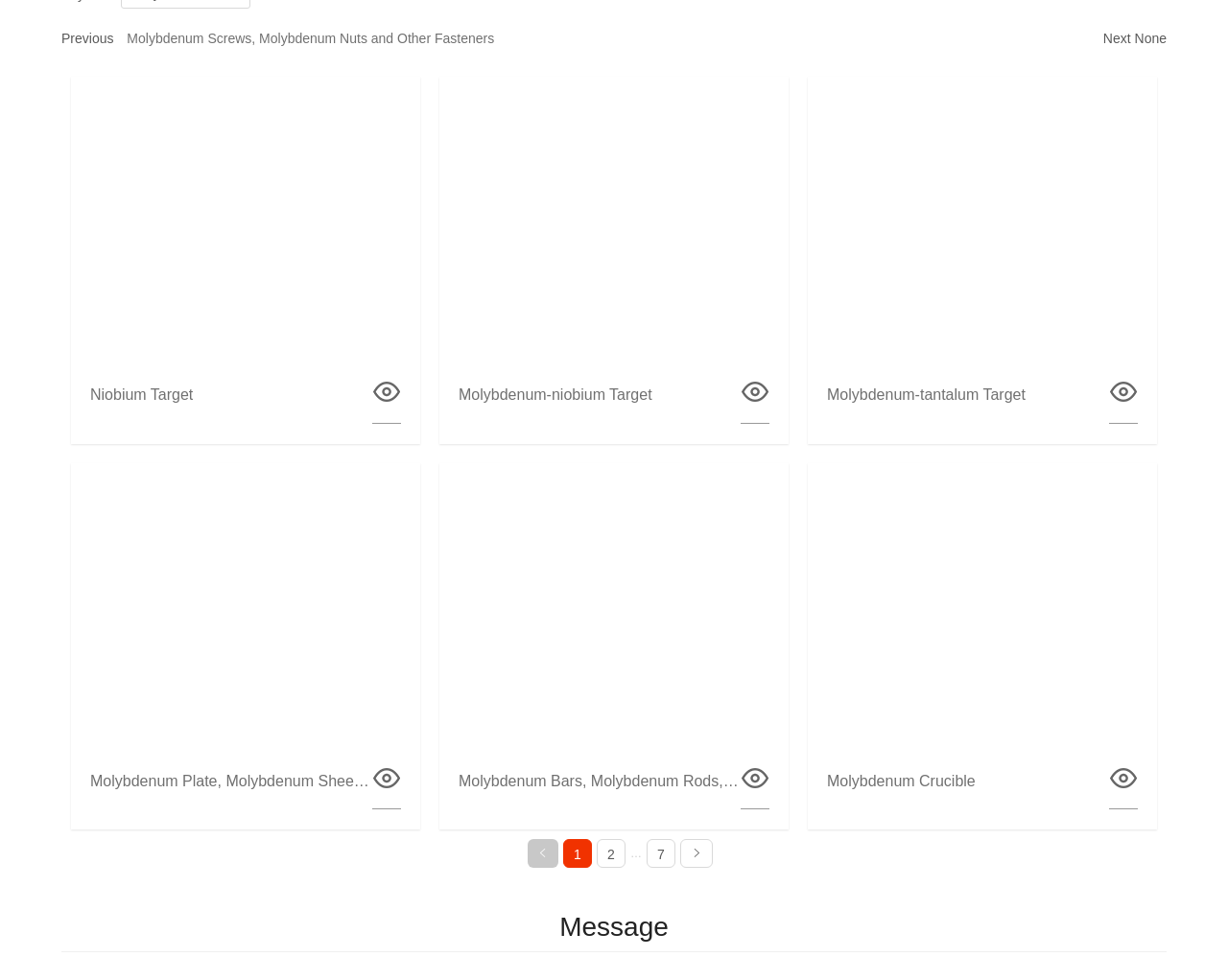What types of products are listed on the webpage?
Please answer the question with as much detail as possible using the screenshot.

I found that the webpage lists various products related to molybdenum, such as molybdenum targets, plates, sheets, foils, bars, rods, wires, blocks, and crucibles. These products are likely offered by the company Achemetal Tungsten & Molybdenum Co., Ltd.